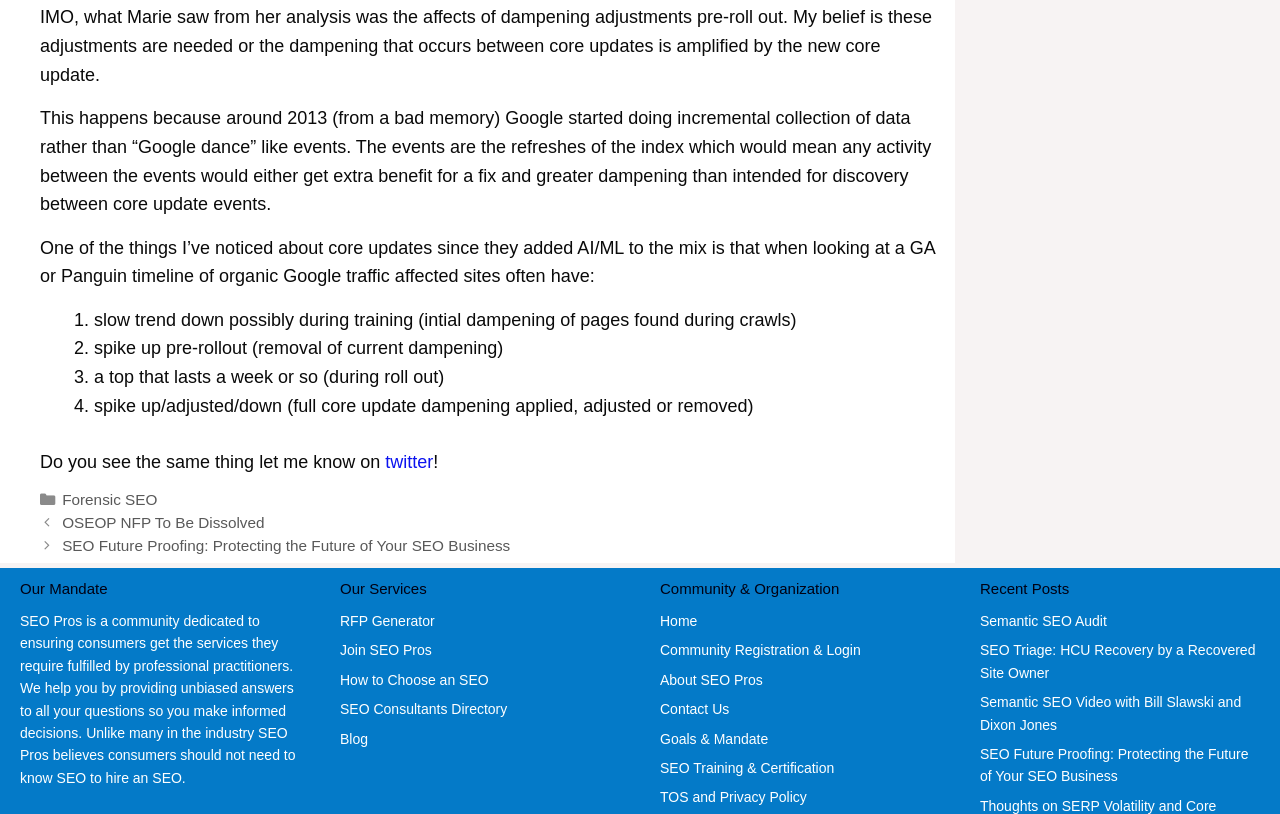What is the topic of the blog post mentioned in the webpage?
Analyze the image and deliver a detailed answer to the question.

In the webpage content, there are several links to blog posts, and one of them is titled 'SEO Future Proofing: Protecting the Future of Your SEO Business'.